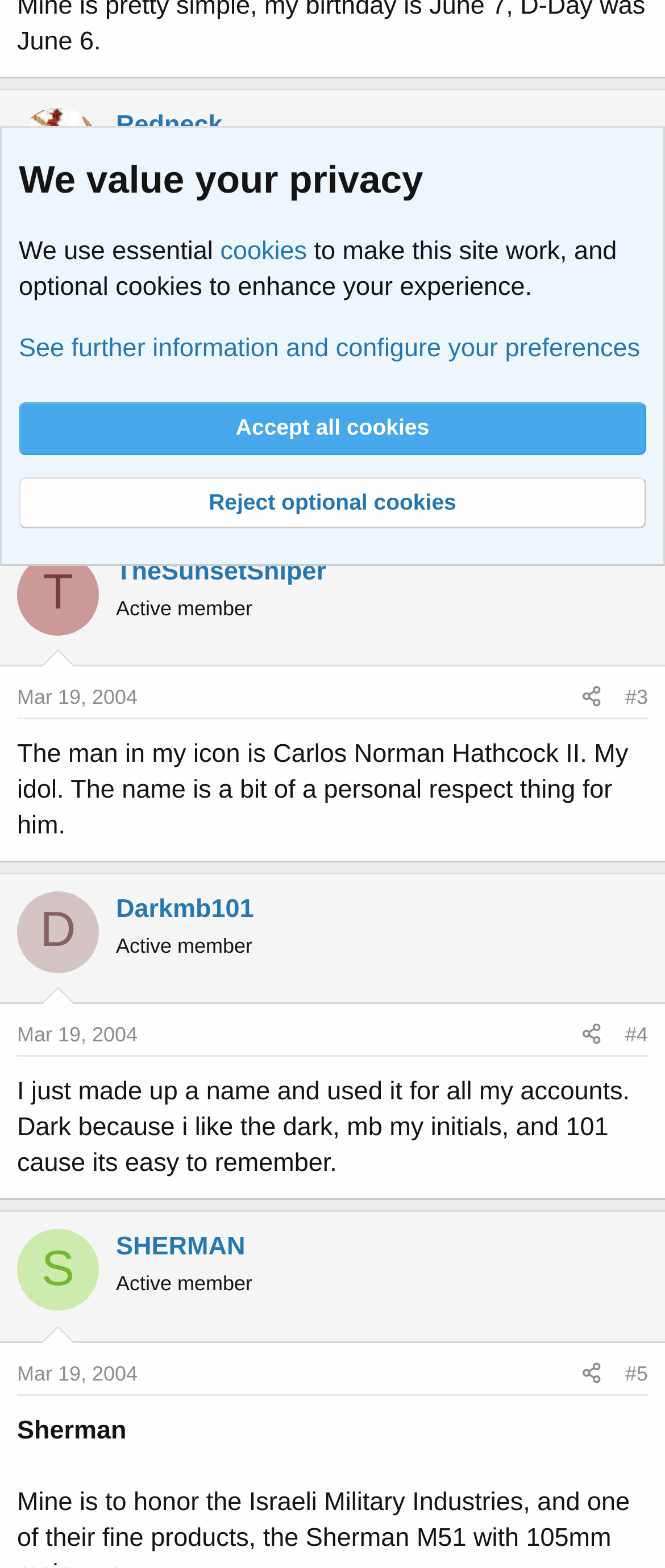Identify the bounding box coordinates for the UI element mentioned here: "aria-label="Share"". Provide the coordinates as four float values between 0 and 1, i.e., [left, top, right, bottom].

[0.858, 0.433, 0.922, 0.458]